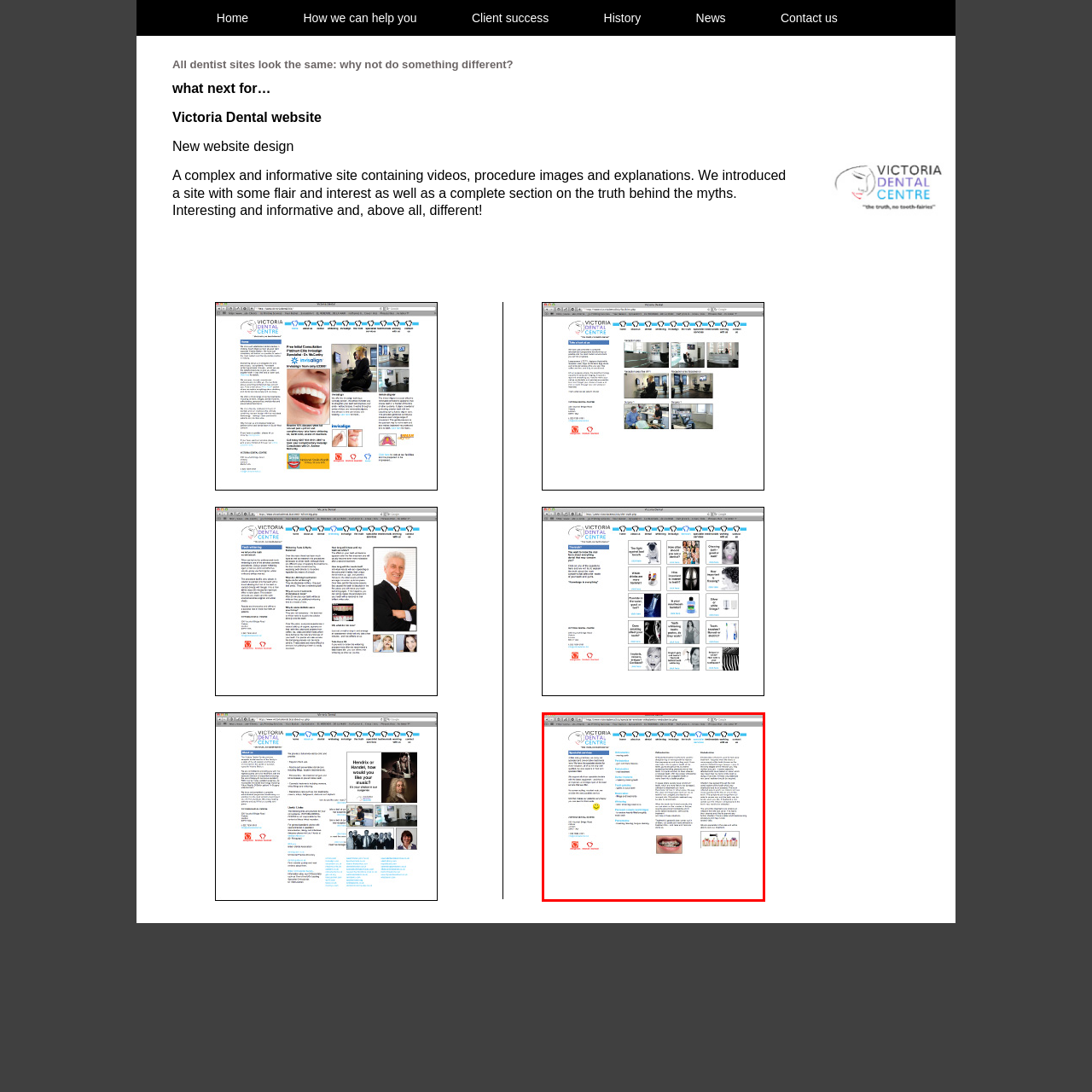Take a close look at the image outlined by the red bounding box and give a detailed response to the subsequent question, with information derived from the image: What is the focus of one of the images?

One of the images on the webpage focuses on a close-up of a patient's smile, showcasing the dental work, which is likely used to demonstrate the positive outcomes of the clinic's services.